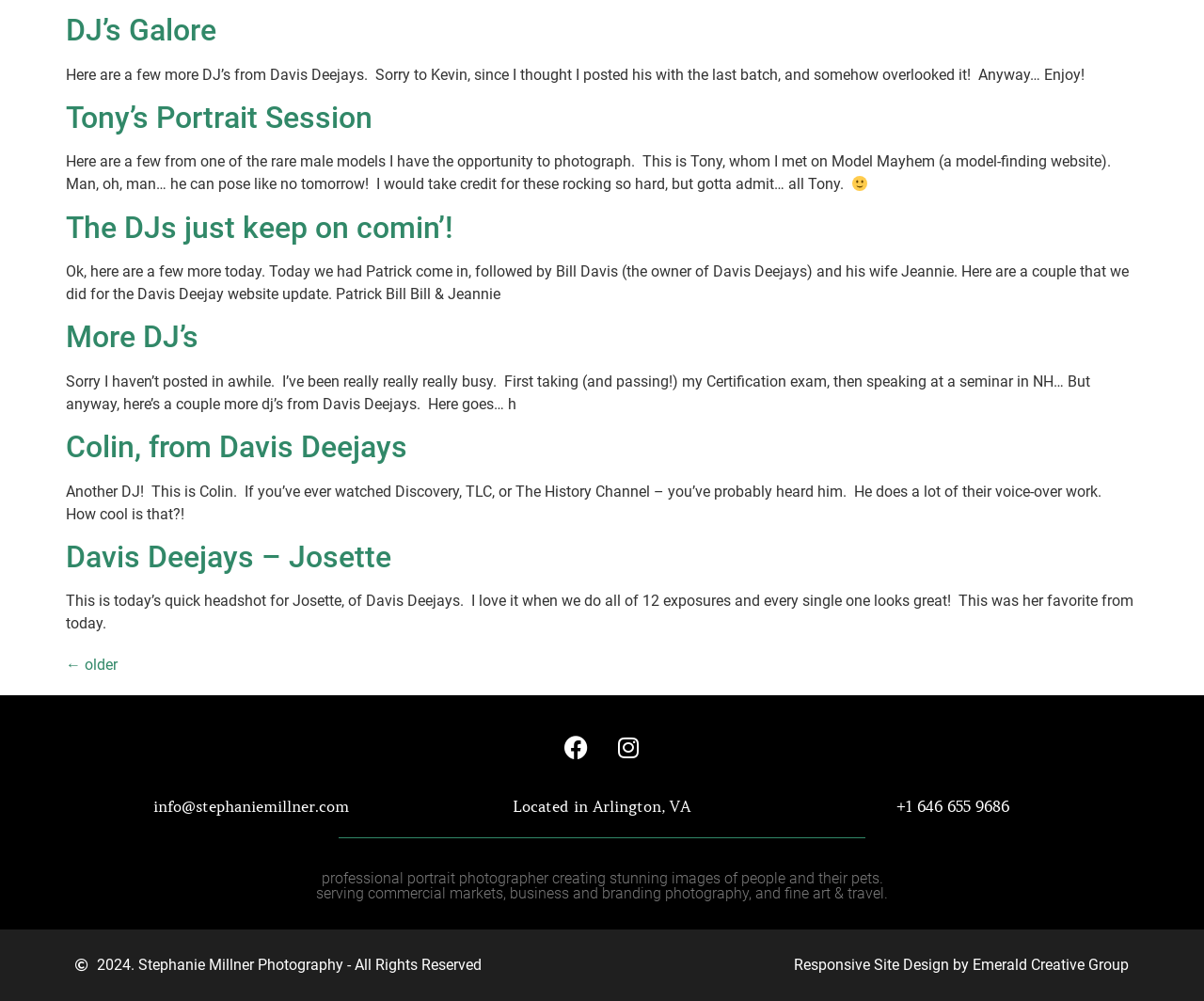Given the element description "Tony’s Portrait Session", identify the bounding box of the corresponding UI element.

[0.055, 0.1, 0.309, 0.135]